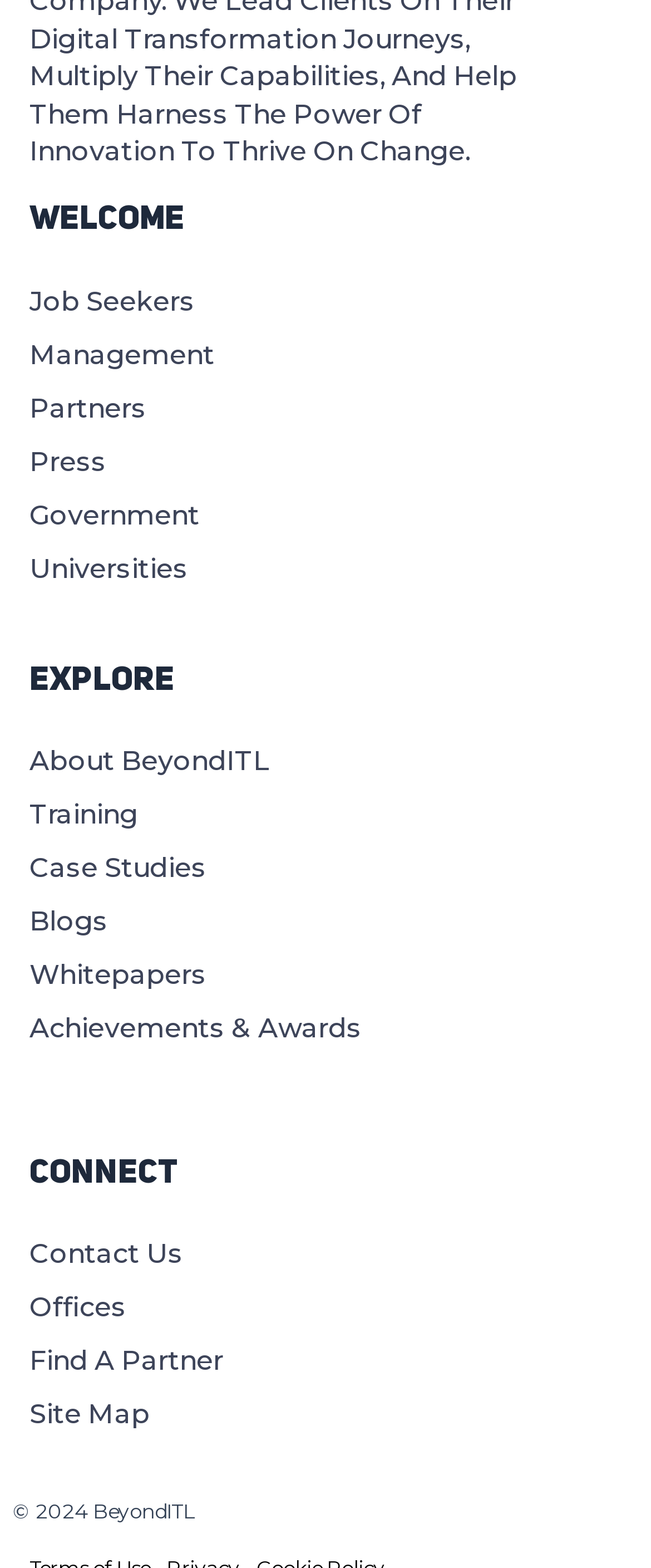Please specify the bounding box coordinates of the clickable section necessary to execute the following command: "Explore About BeyondITL".

[0.046, 0.469, 0.954, 0.503]